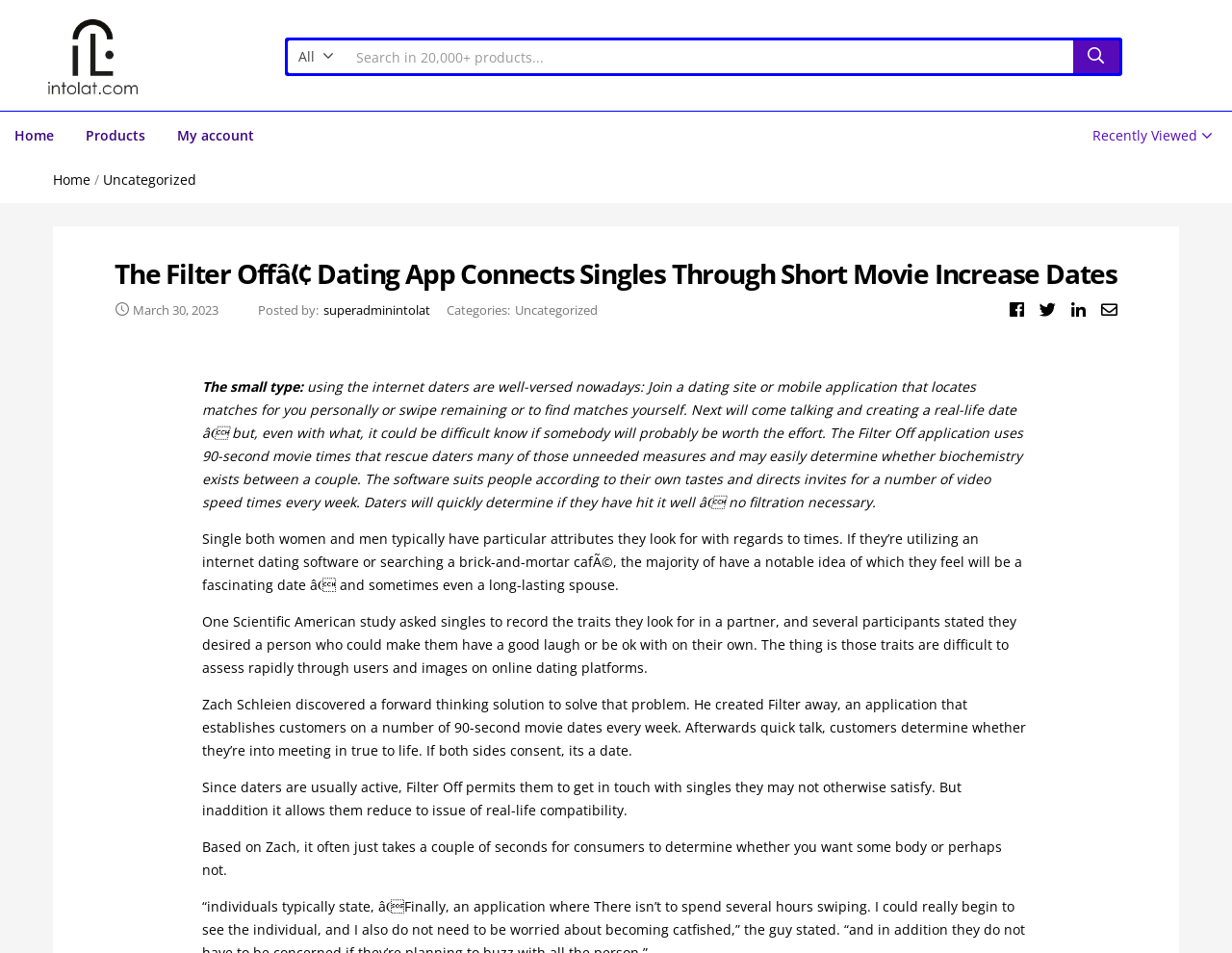How many links are there in the top navigation menu?
Use the information from the image to give a detailed answer to the question.

I found the answer by looking at the links in the top navigation menu, which are 'Home', 'Products', and 'My account'.